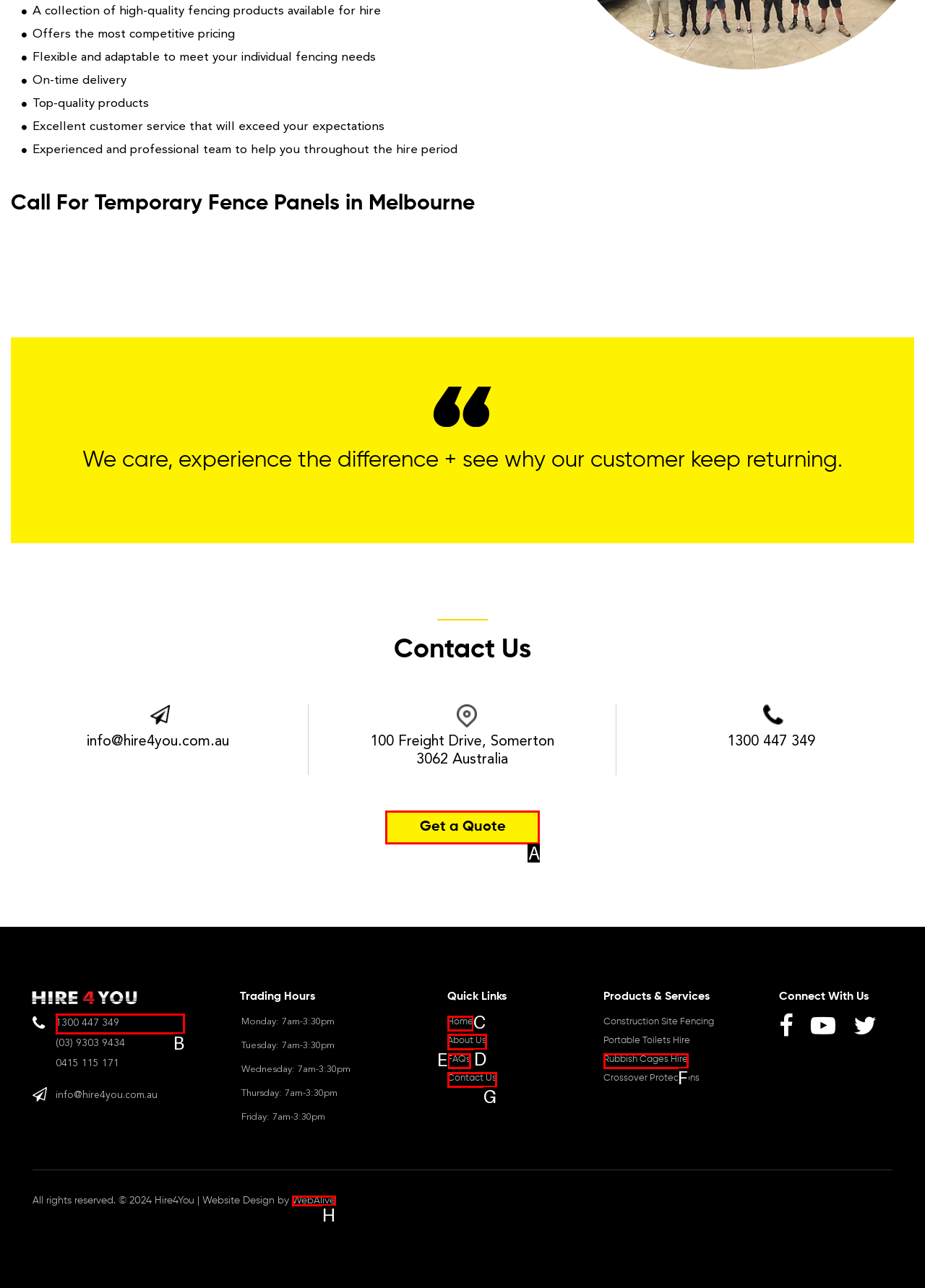Tell me which one HTML element I should click to complete the following task: Visit the 'About Us' page Answer with the option's letter from the given choices directly.

D